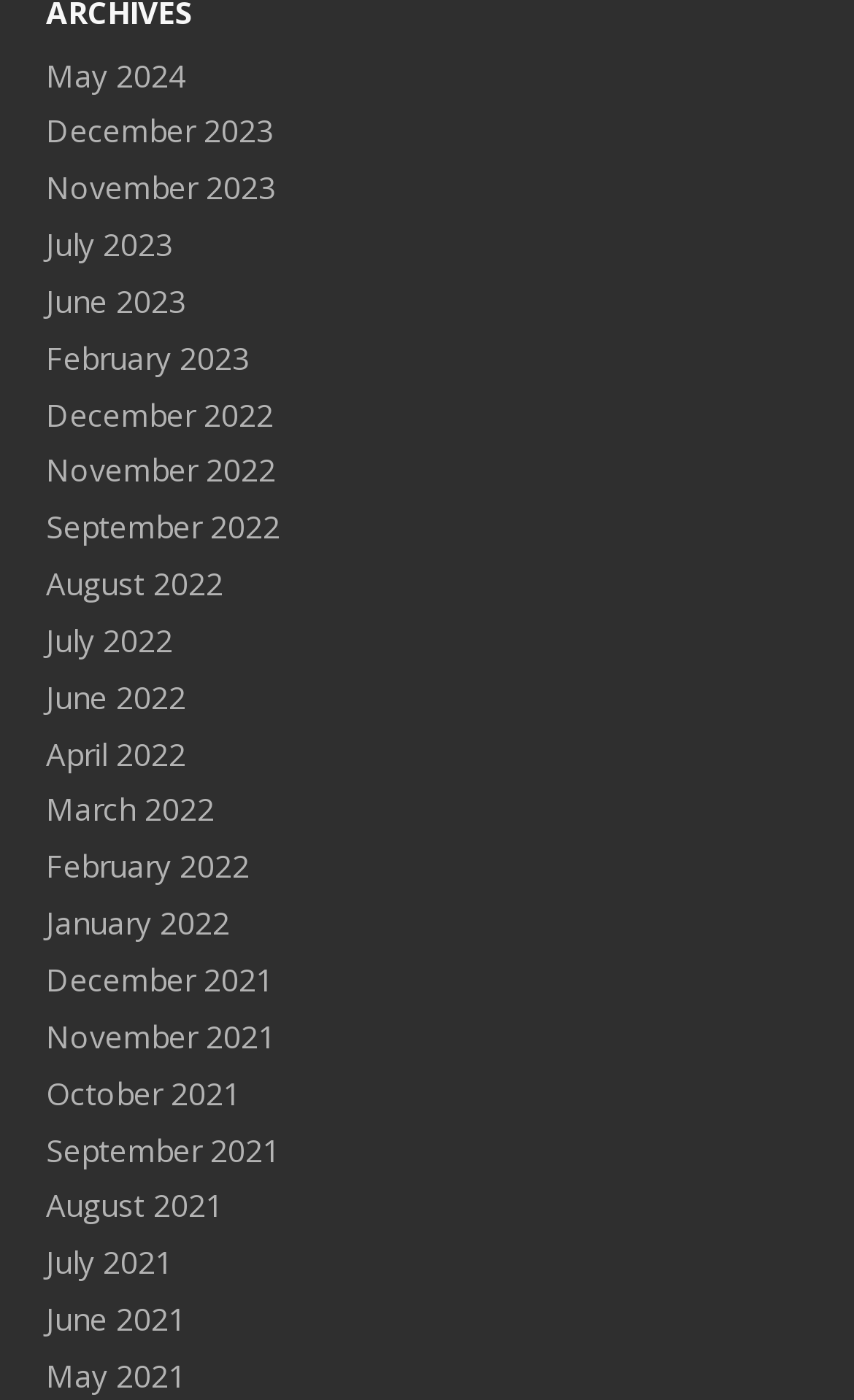Select the bounding box coordinates of the element I need to click to carry out the following instruction: "visit June 2023".

[0.054, 0.2, 0.218, 0.23]